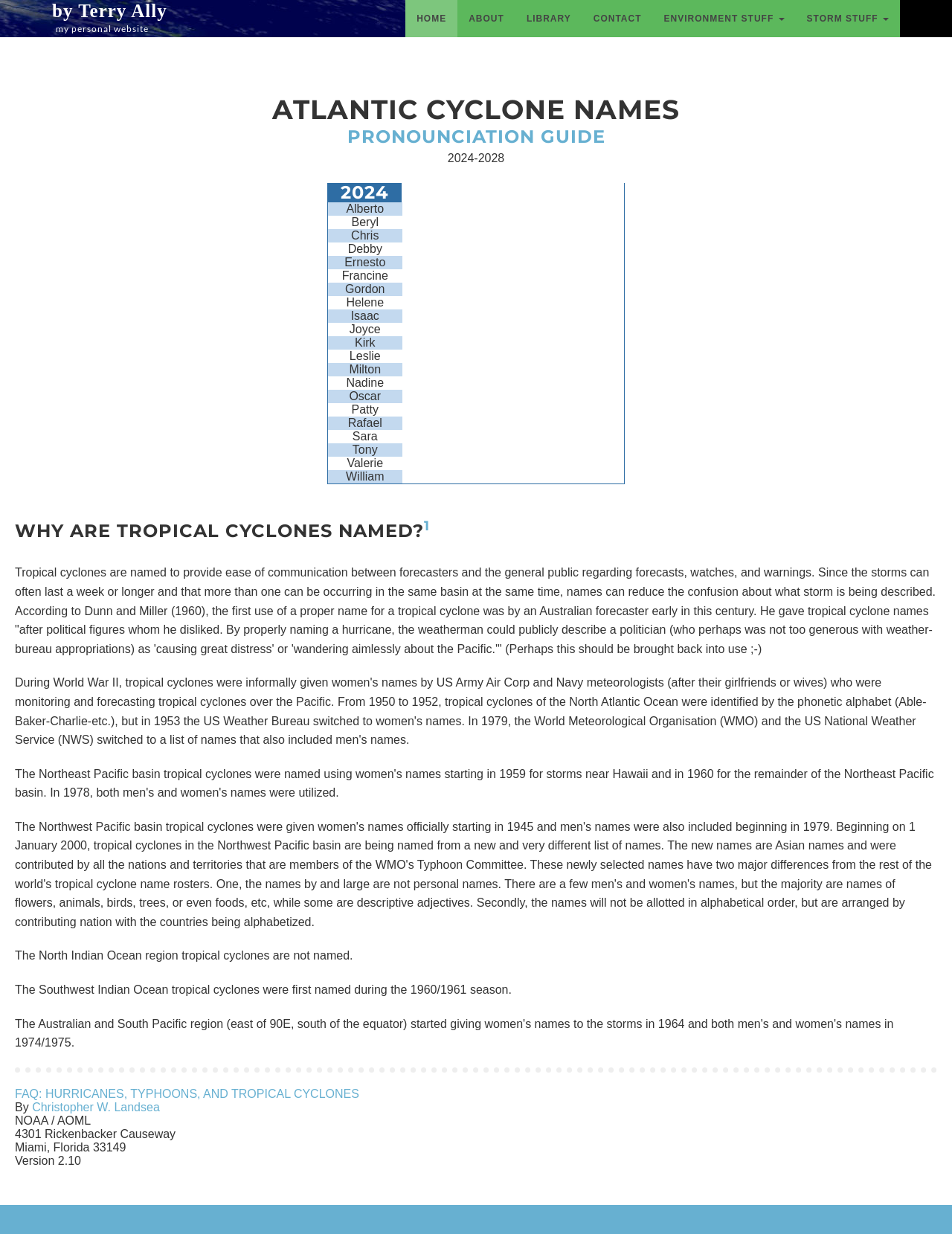Find the bounding box coordinates for the element that must be clicked to complete the instruction: "go to personal homepage". The coordinates should be four float numbers between 0 and 1, indicated as [left, top, right, bottom].

[0.043, 0.004, 0.187, 0.028]